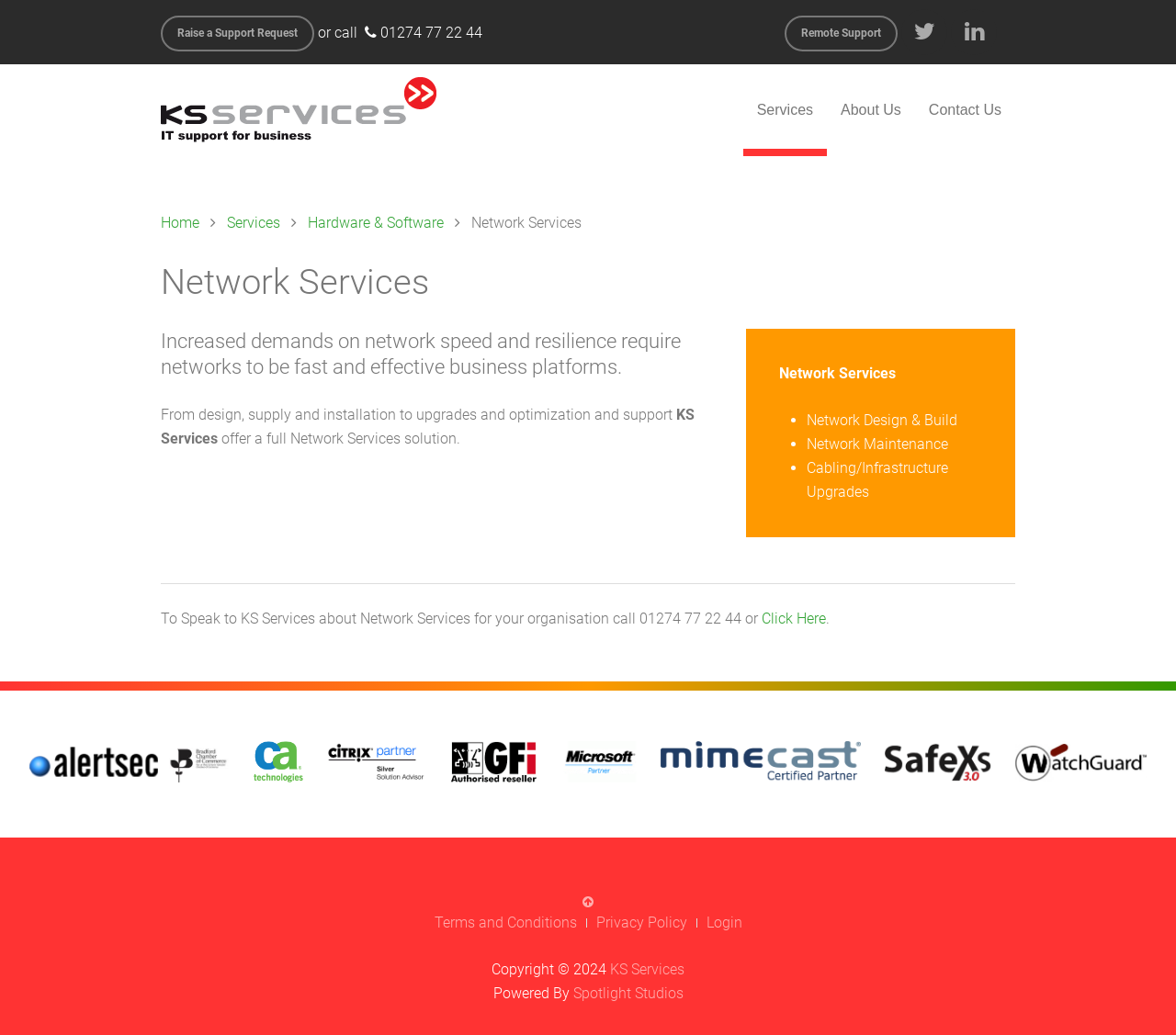Show the bounding box coordinates for the HTML element described as: "Login".

[0.6, 0.88, 0.631, 0.903]